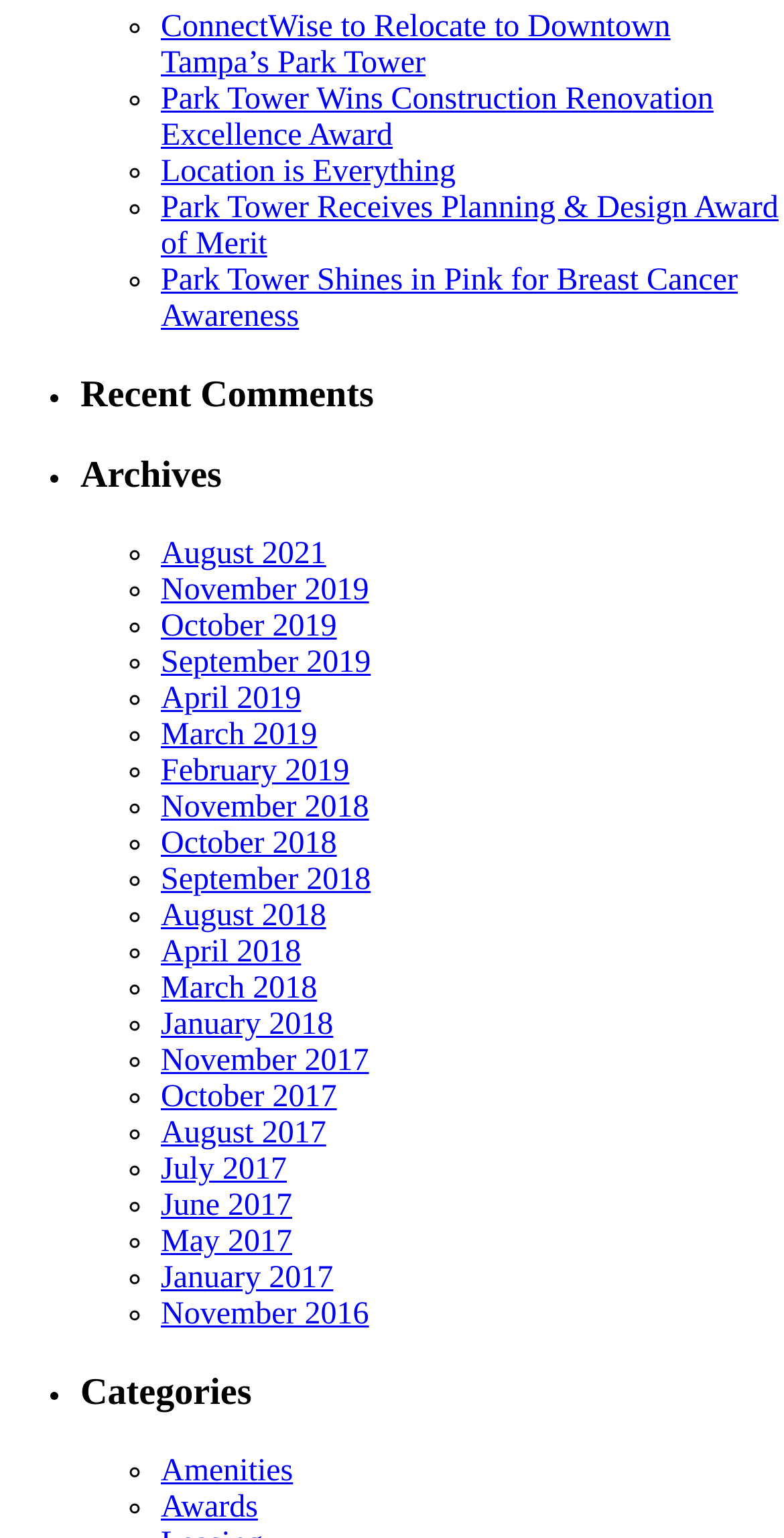What is the category mentioned at the bottom of the webpage?
From the screenshot, supply a one-word or short-phrase answer.

Amenities and Awards